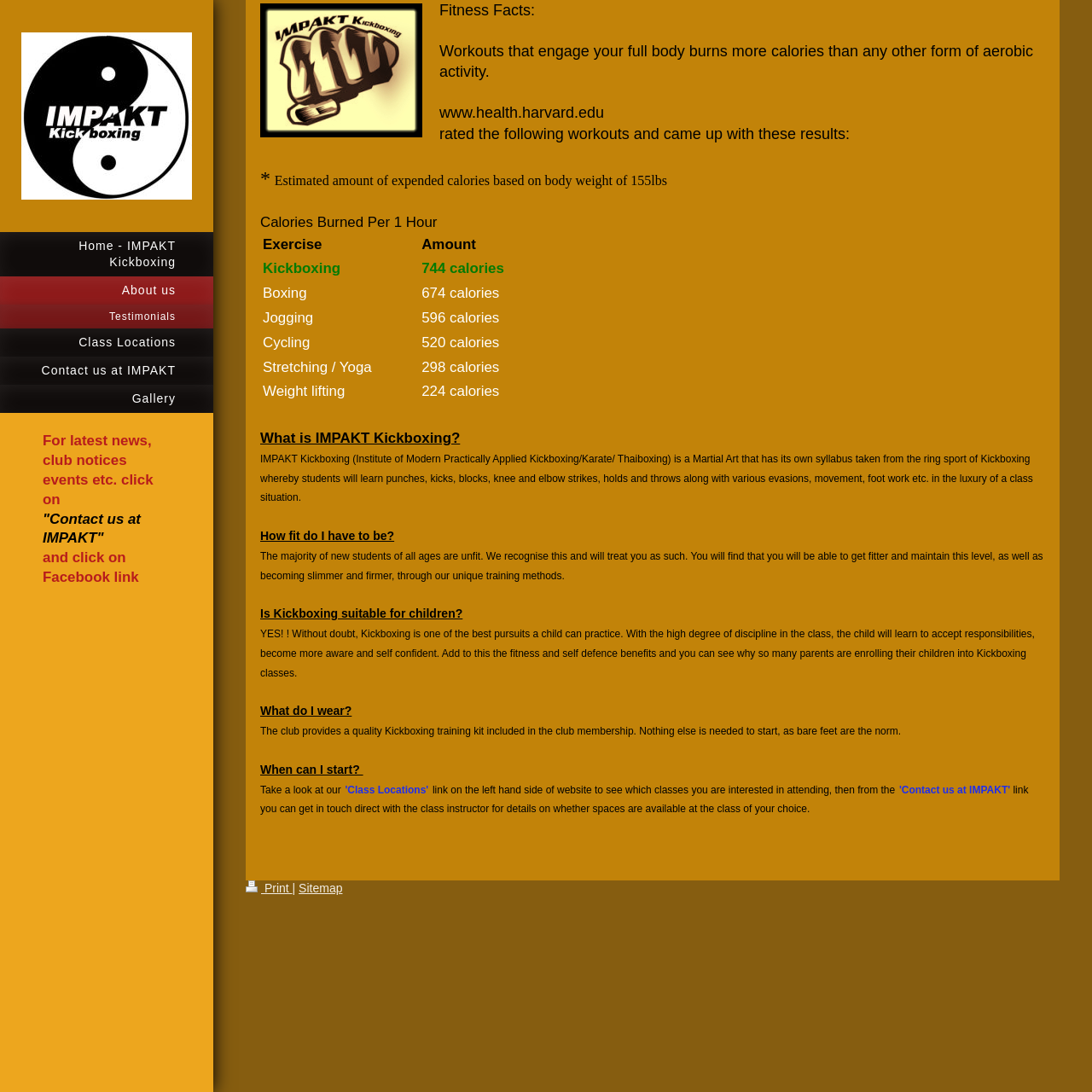Determine the bounding box coordinates of the clickable element to complete this instruction: "Print the page". Provide the coordinates in the format of four float numbers between 0 and 1, [left, top, right, bottom].

[0.225, 0.807, 0.268, 0.82]